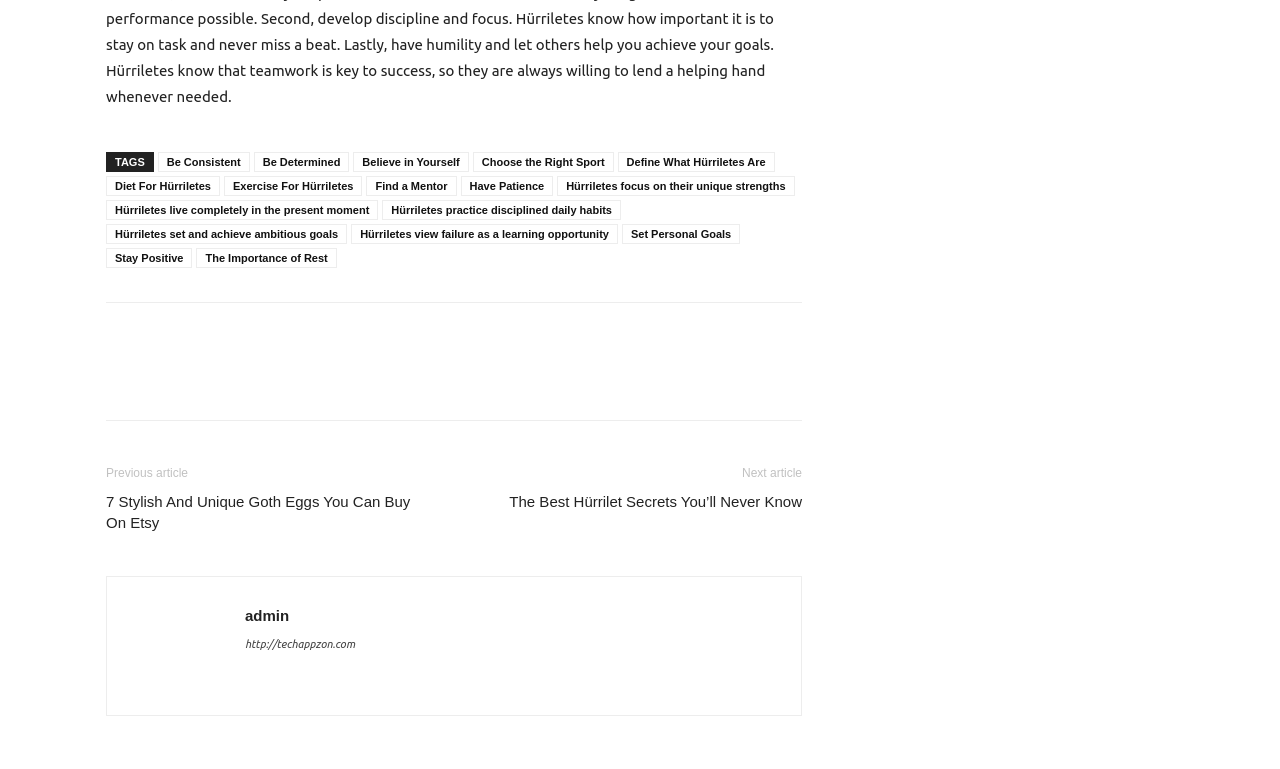What is the category of the article '7 Stylish And Unique Goth Eggs You Can Buy On Etsy'?
Please provide a single word or phrase as the answer based on the screenshot.

TAGS